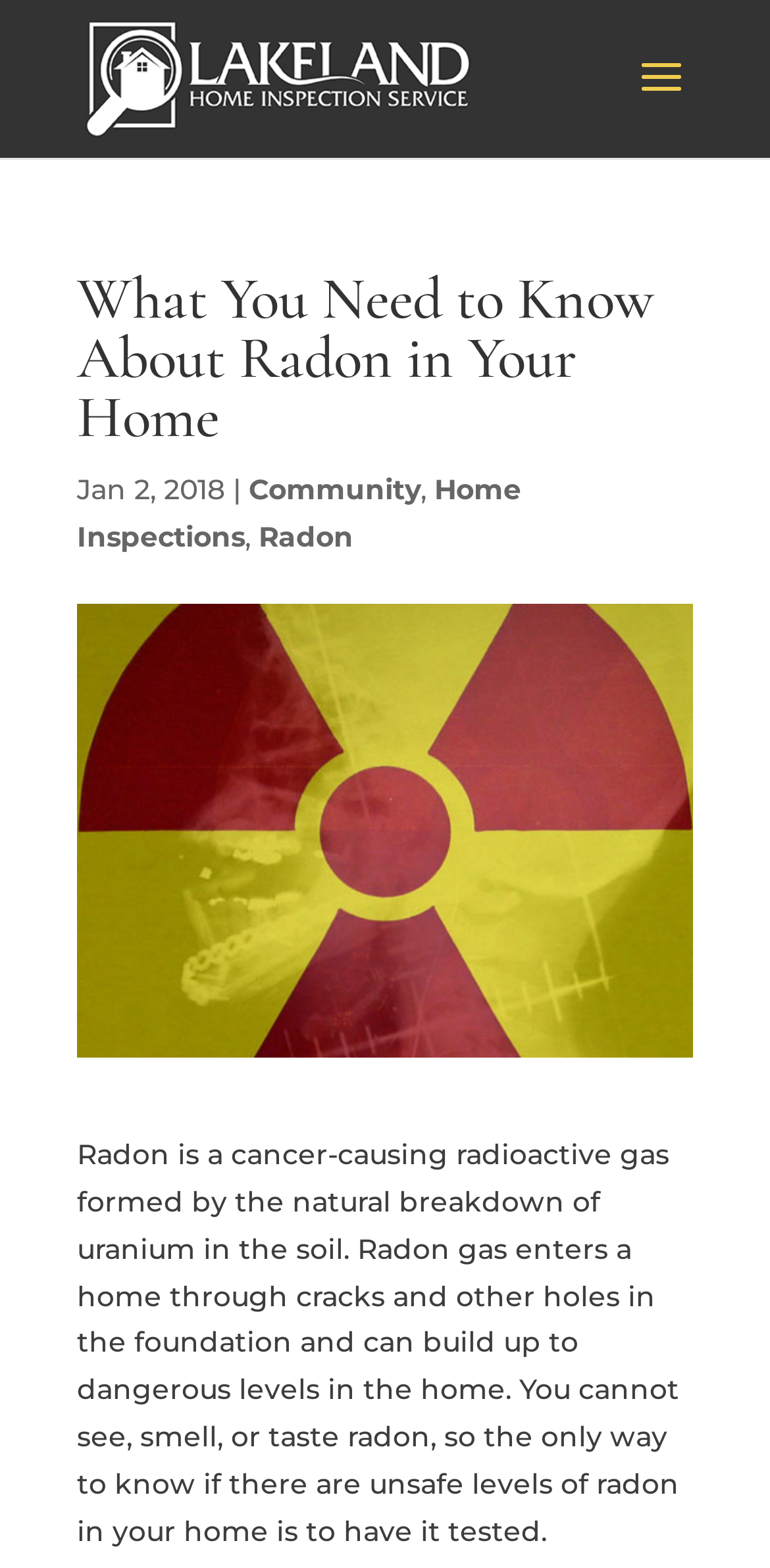Please find and report the primary heading text from the webpage.

What You Need to Know About Radon in Your Home